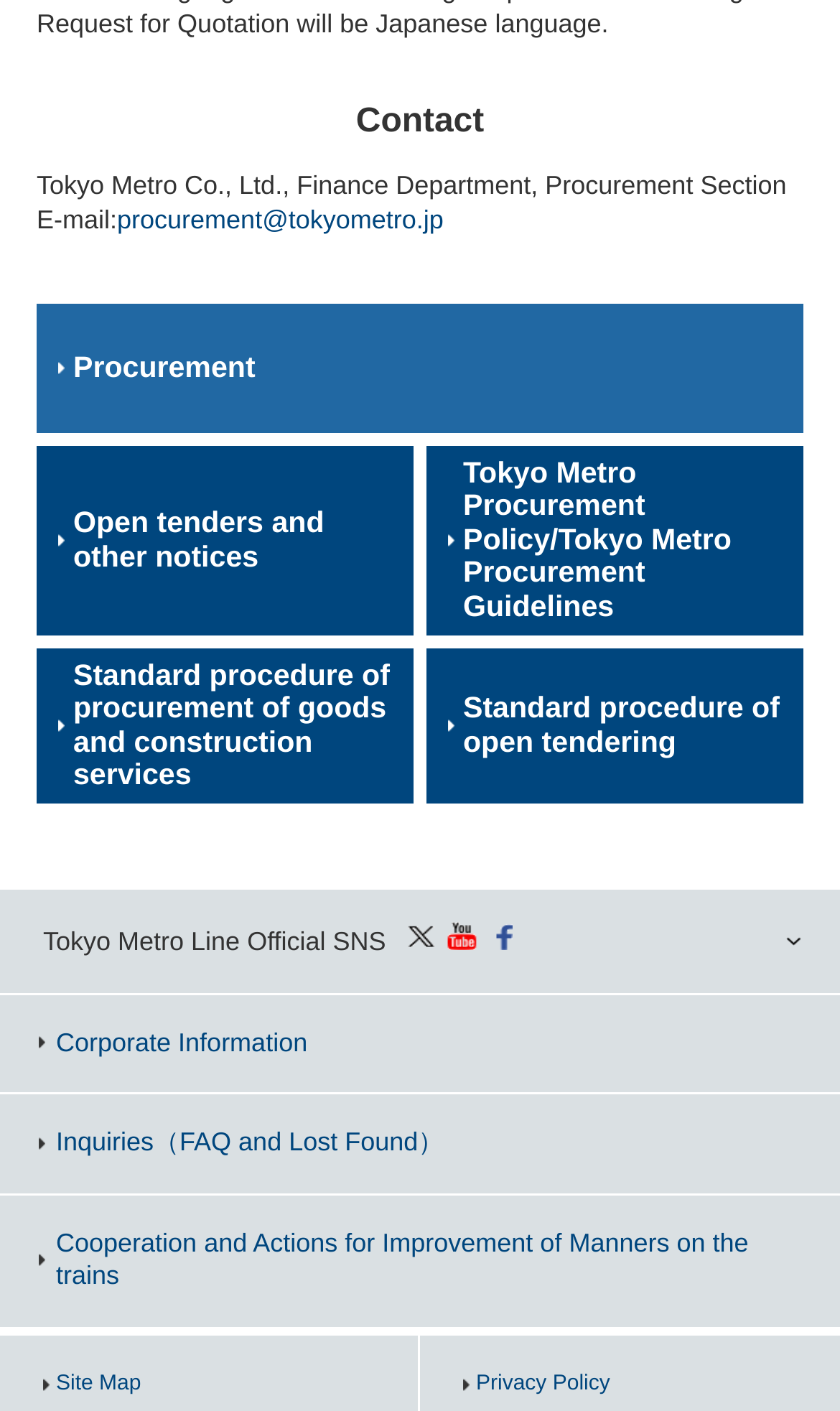Using floating point numbers between 0 and 1, provide the bounding box coordinates in the format (top-left x, top-left y, bottom-right x, bottom-right y). Locate the UI element described here: Open tenders and other notices

[0.044, 0.315, 0.492, 0.45]